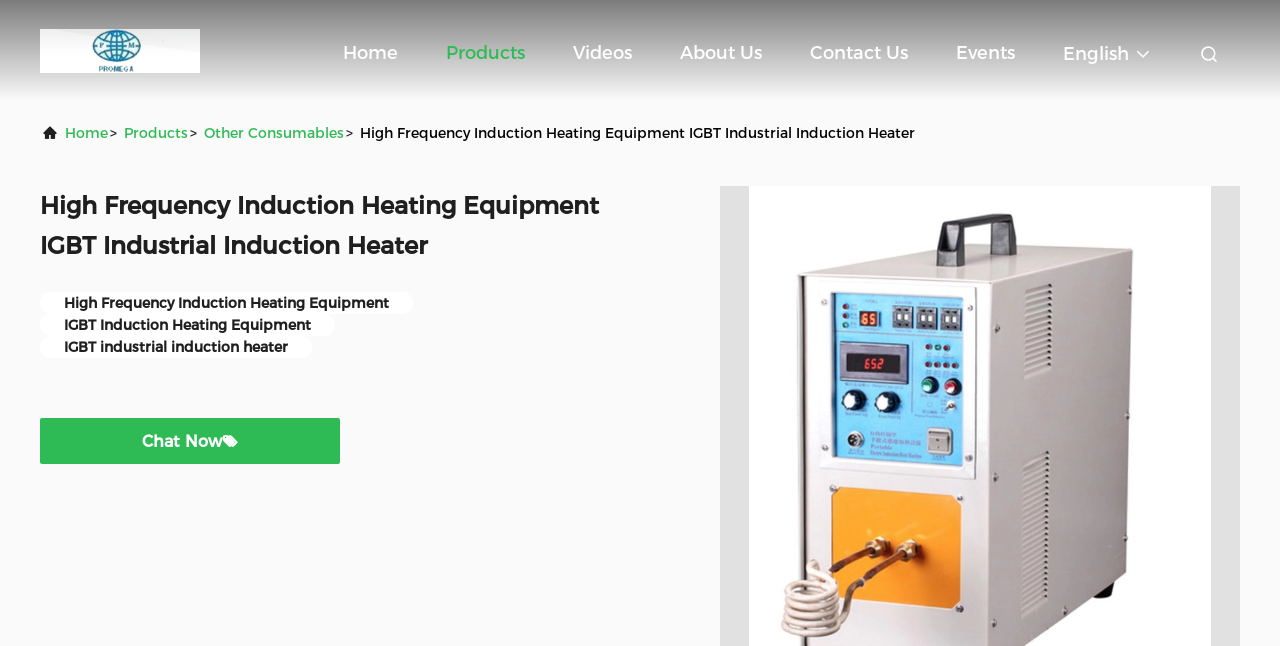How many main navigation links are there?
Please provide a comprehensive answer based on the details in the screenshot.

The main navigation links are 'Home', 'Products', 'Videos', 'About Us', 'Contact Us', and 'Events', which can be found in the top navigation bar of the webpage.